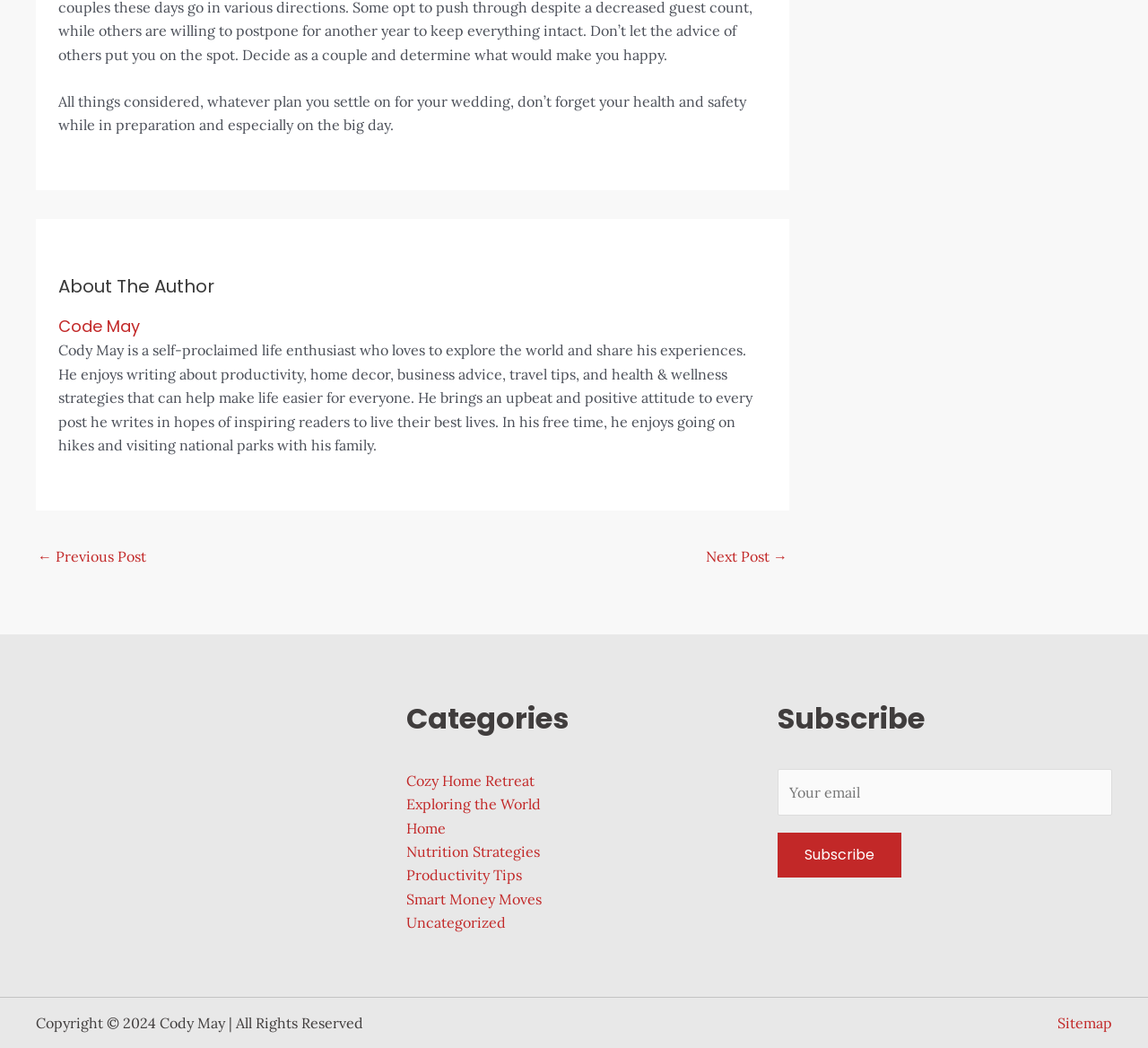Find the bounding box coordinates of the element to click in order to complete this instruction: "Subscribe to the newsletter". The bounding box coordinates must be four float numbers between 0 and 1, denoted as [left, top, right, bottom].

[0.677, 0.795, 0.785, 0.837]